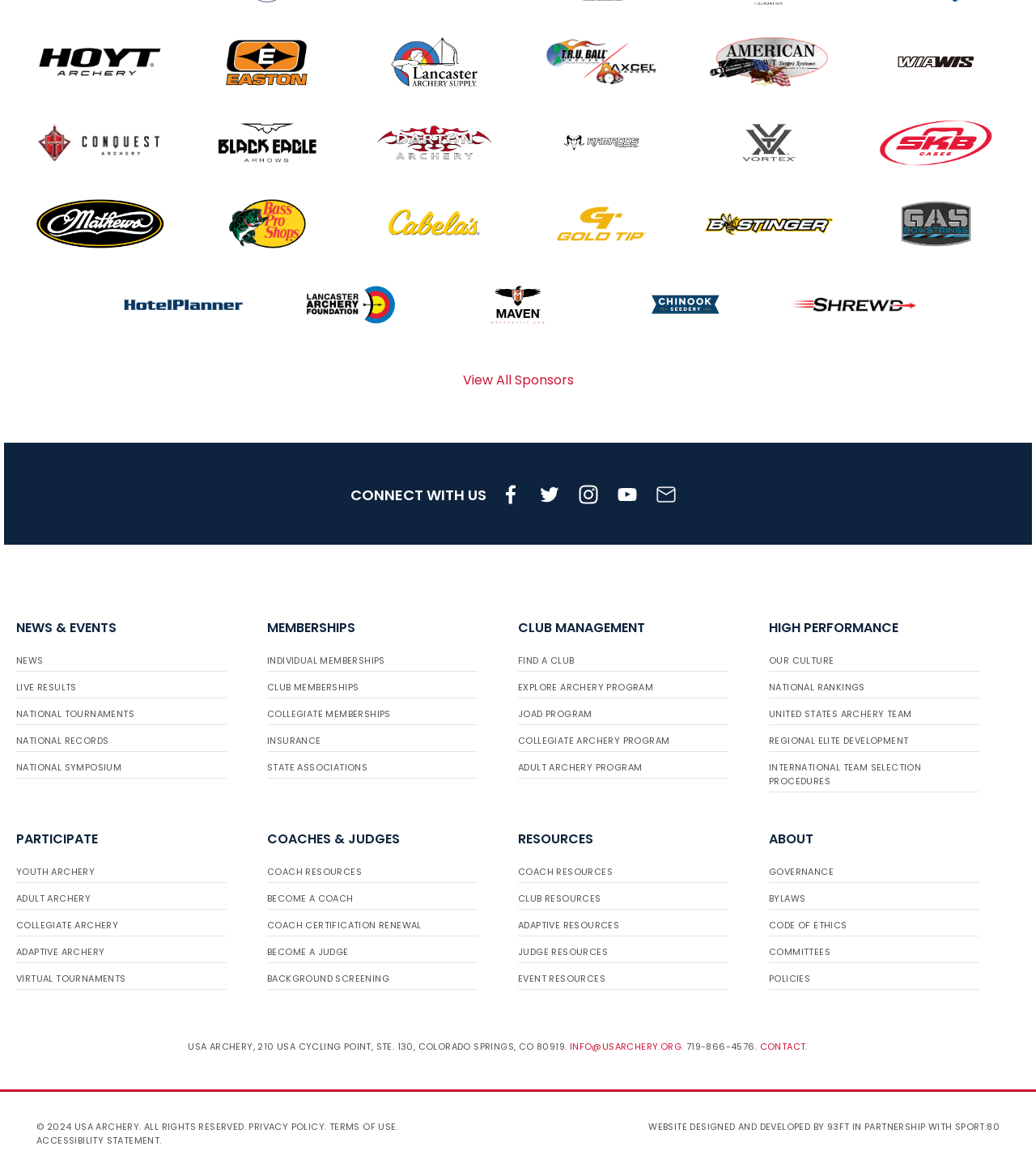Give a one-word or short-phrase answer to the following question: 
What is the purpose of the 'CONNECT WITH US' section?

Social media links